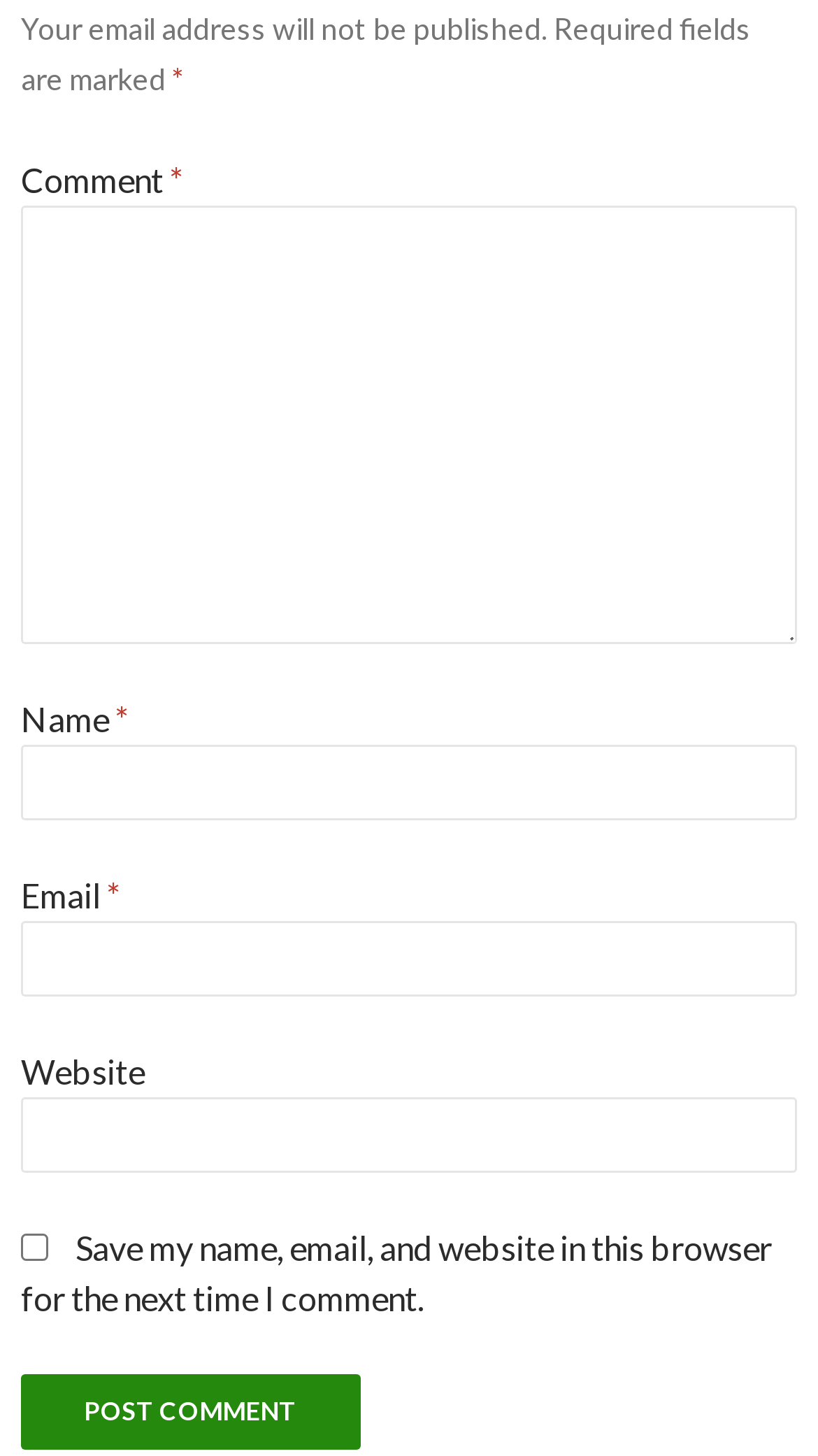Refer to the image and provide a thorough answer to this question:
Is the 'Website' field required?

The 'Website' field is a text field with the 'required' attribute set to False, indicating that it is not a required field in the comment form.